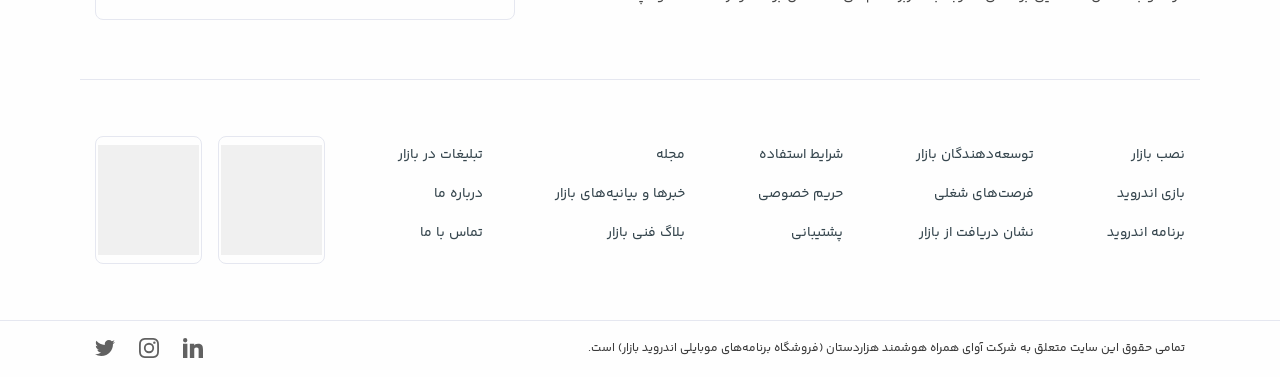Determine the bounding box coordinates of the clickable element to complete this instruction: "check مجله". Provide the coordinates in the format of four float numbers between 0 and 1, [left, top, right, bottom].

[0.434, 0.36, 0.535, 0.464]